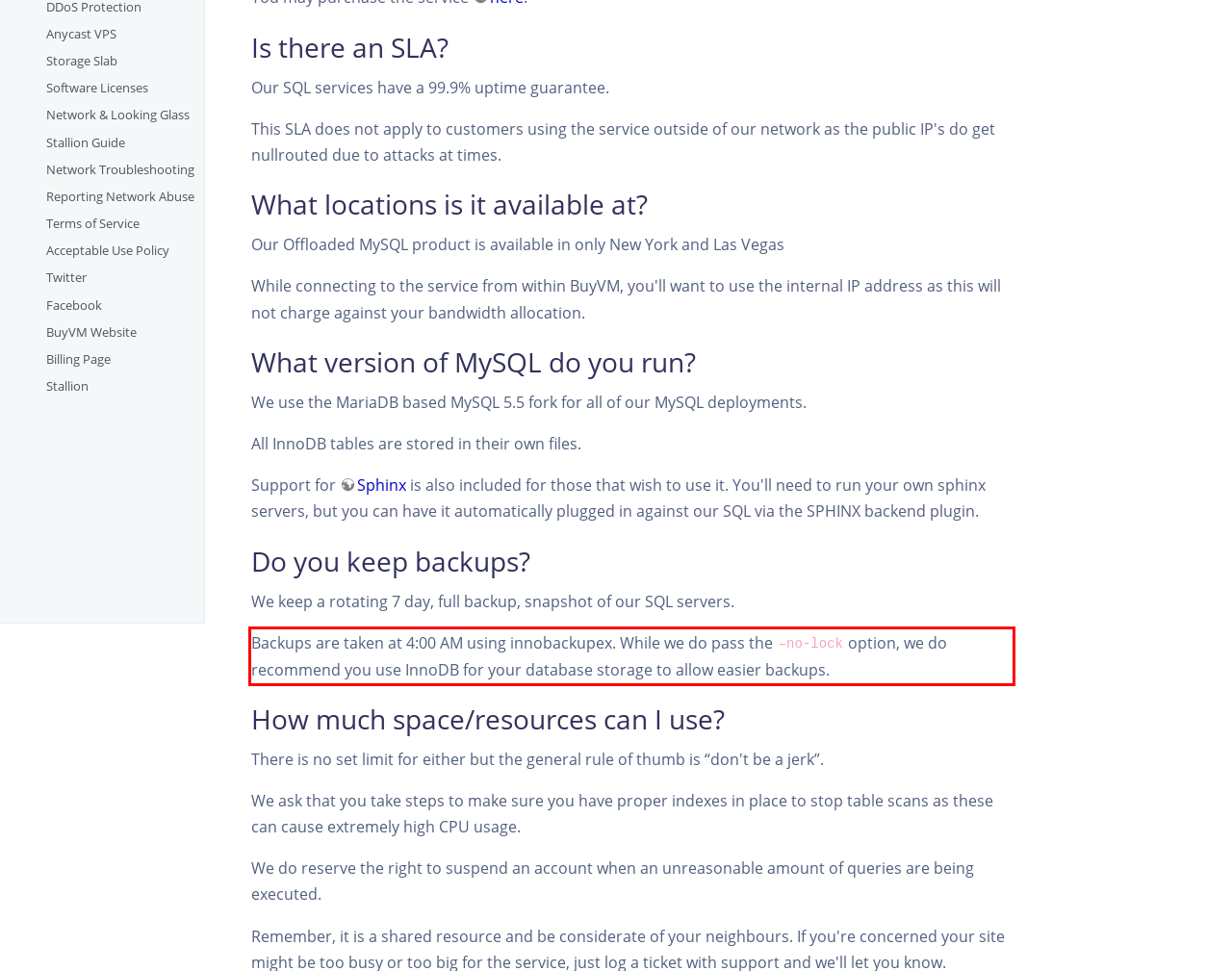With the given screenshot of a webpage, locate the red rectangle bounding box and extract the text content using OCR.

Backups are taken at 4:00 AM using innobackupex. While we do pass the –no-lock option, we do recommend you use InnoDB for your database storage to allow easier backups.